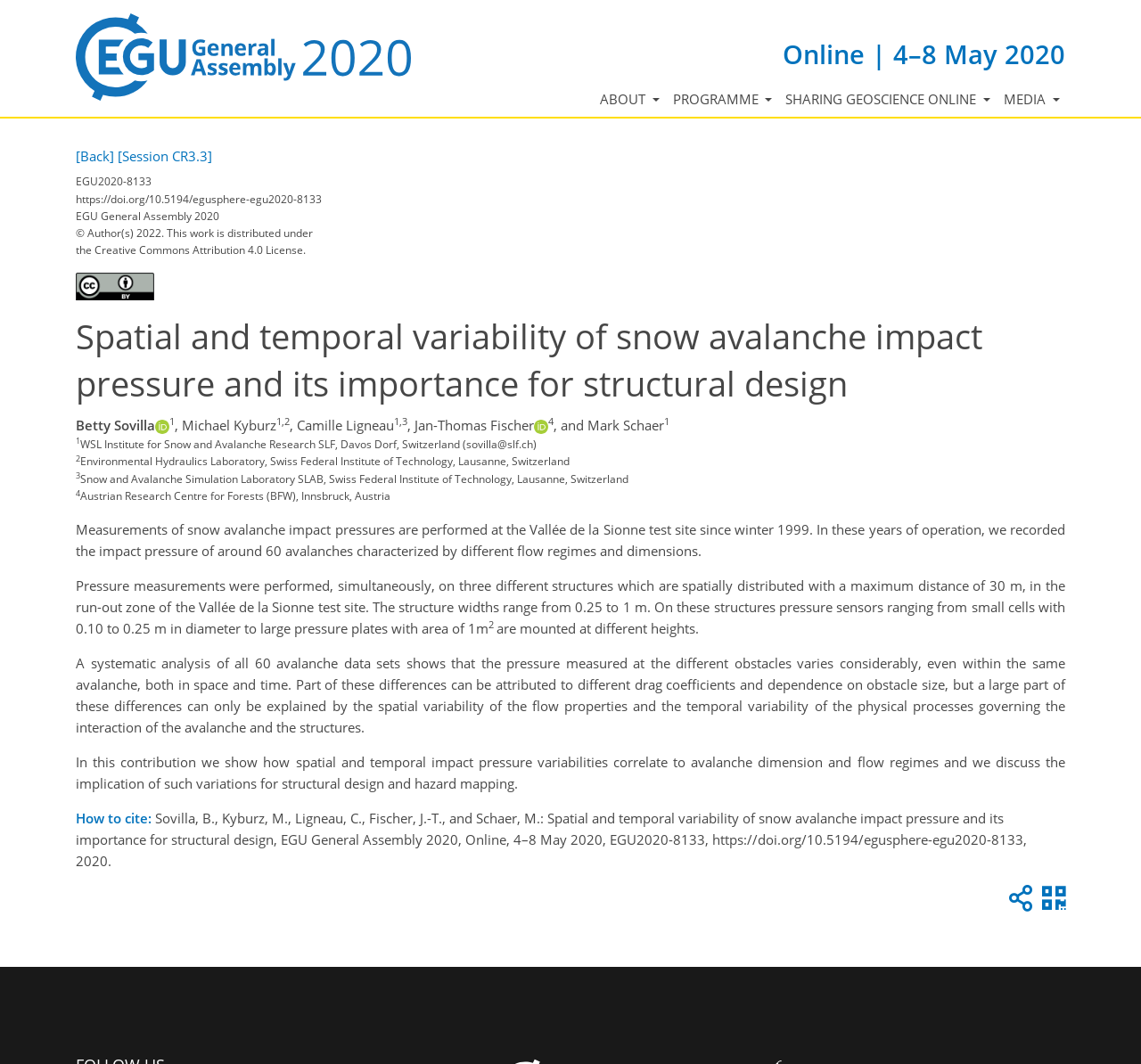Please analyze the image and give a detailed answer to the question:
What is the topic of the presentation?

I found the answer by reading the title of the presentation 'Spatial and temporal variability of snow avalanche impact pressure and its importance for structural design', which indicates the topic of the presentation.